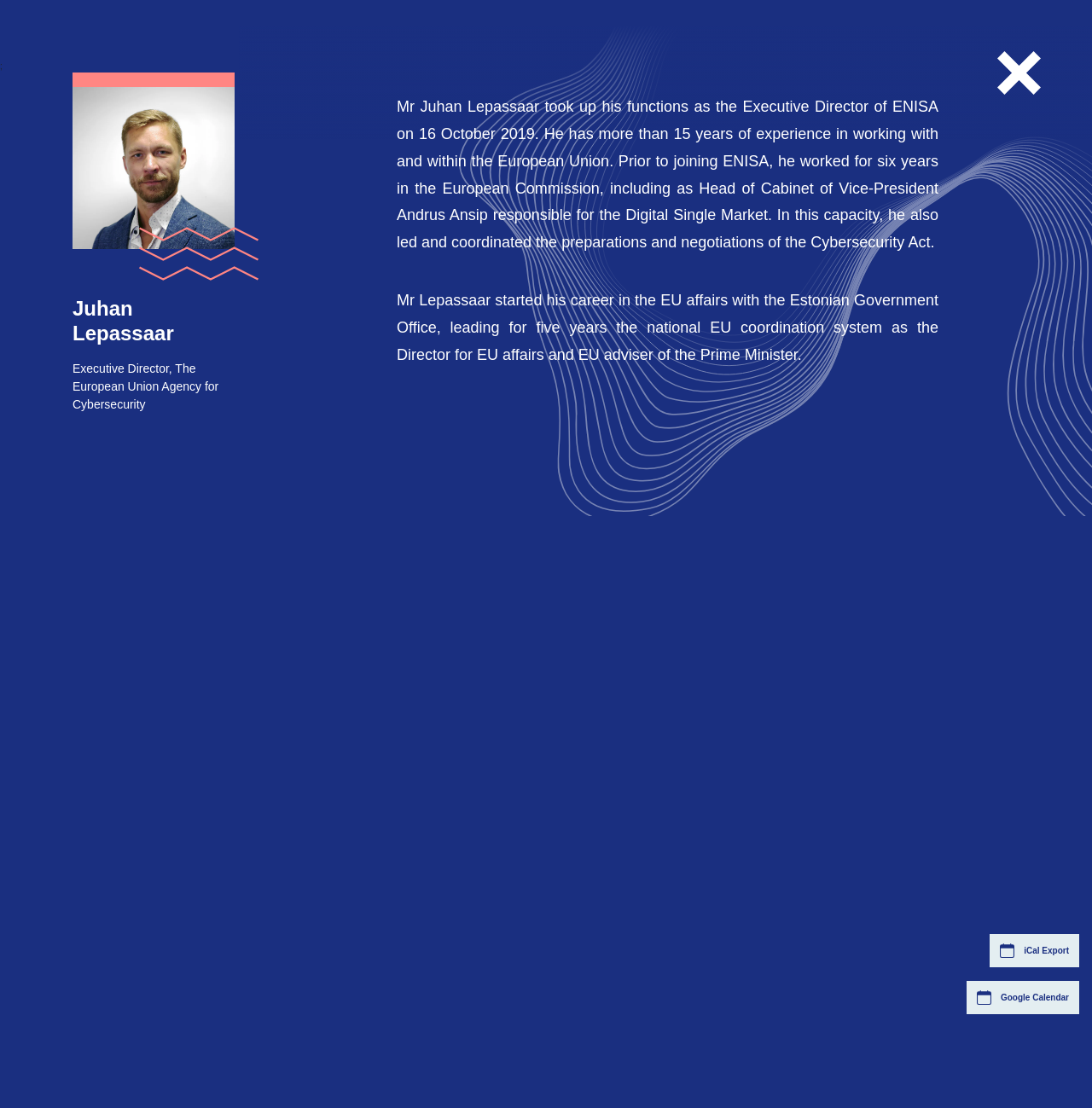Respond with a single word or short phrase to the following question: 
What is the name of the organization Juhan Lepassaar works for?

ENISA